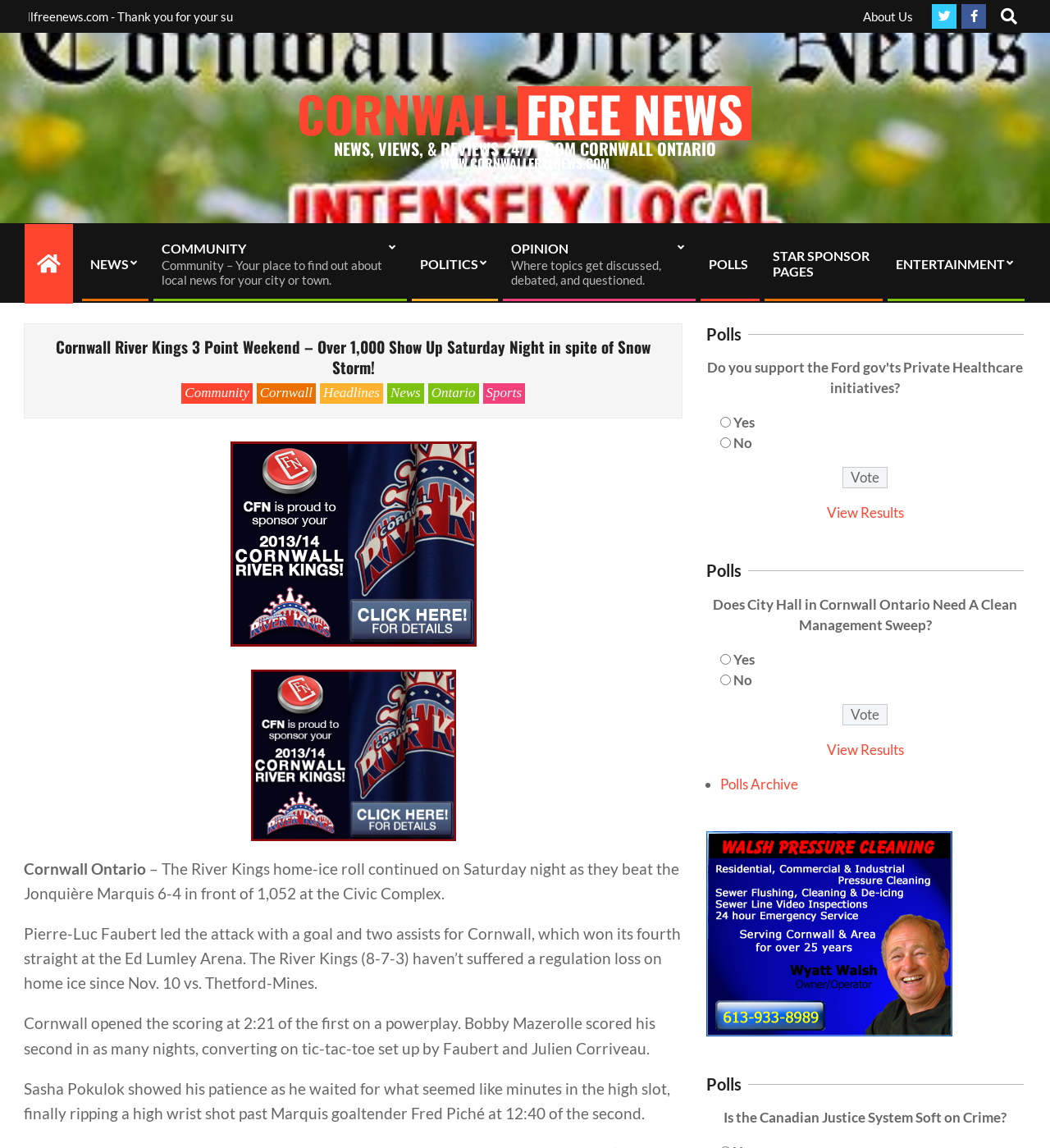Please locate the bounding box coordinates of the region I need to click to follow this instruction: "Vote in the poll".

[0.802, 0.407, 0.845, 0.425]